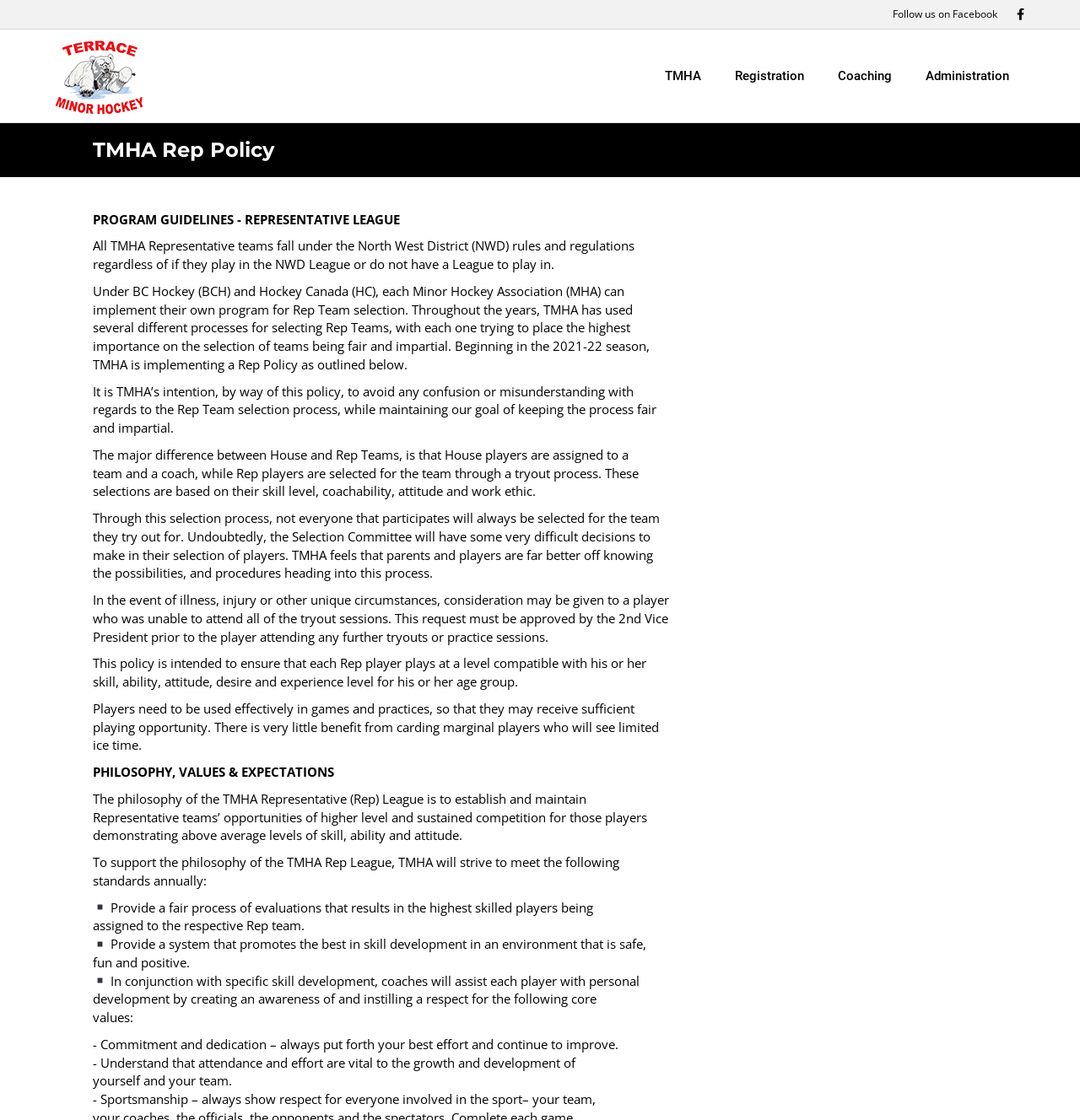What is the difference between House and Rep Teams?
Look at the image and answer the question using a single word or phrase.

Tryout process